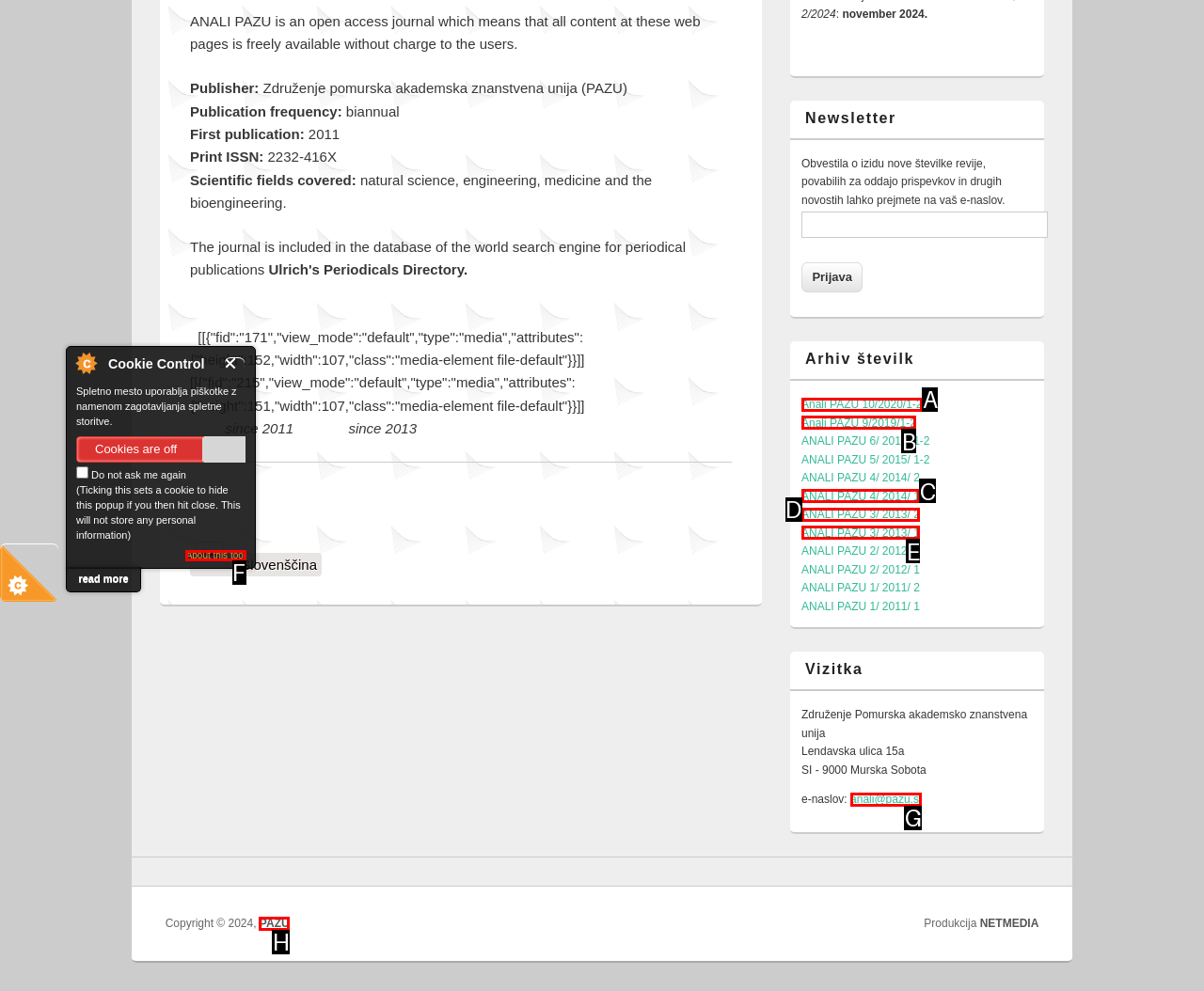Select the letter that aligns with the description: Anali PAZU 10/2020/1-2. Answer with the letter of the selected option directly.

A